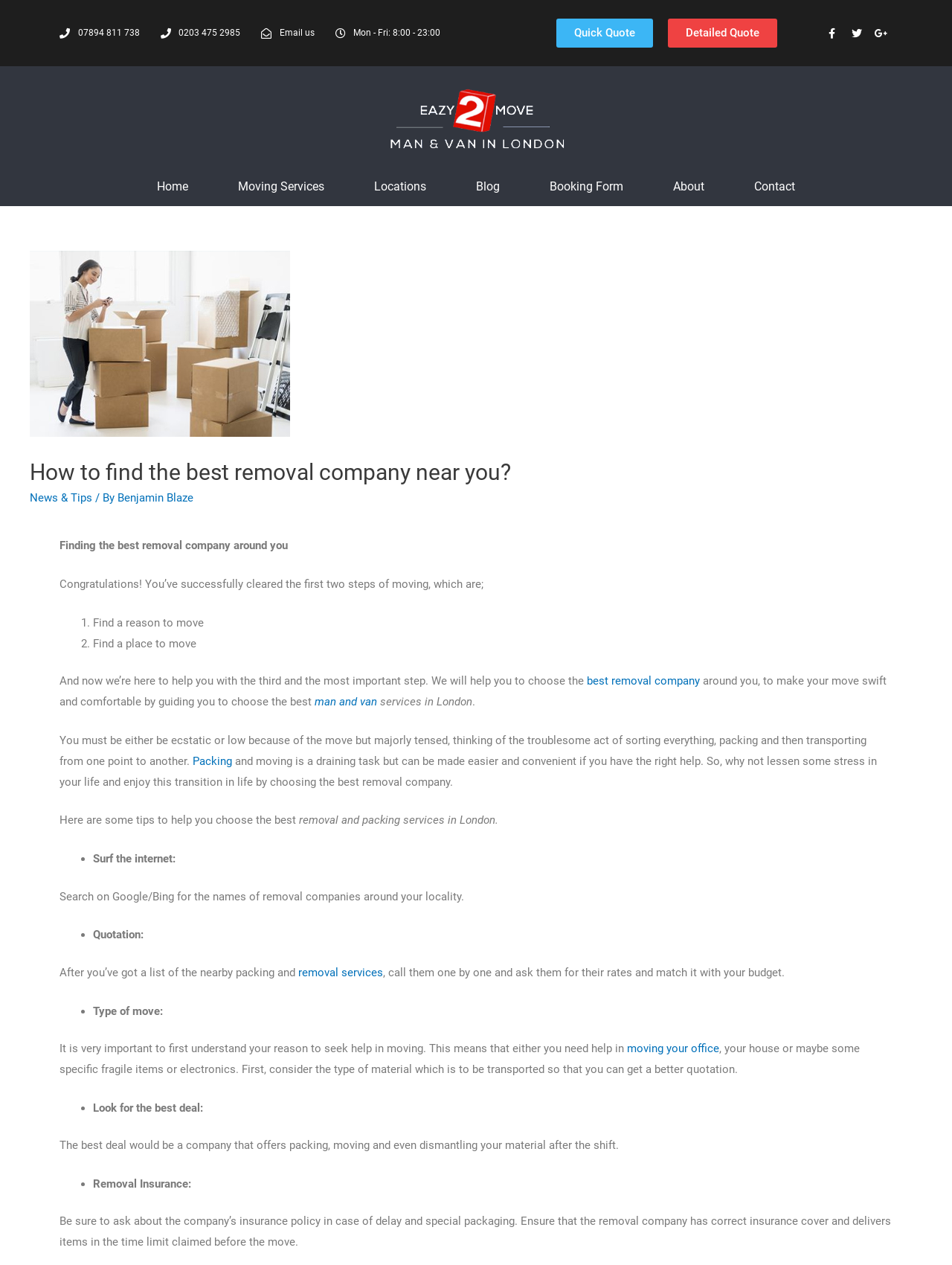What is the purpose of the webpage?
Please provide a single word or phrase as the answer based on the screenshot.

To help find the best removal company